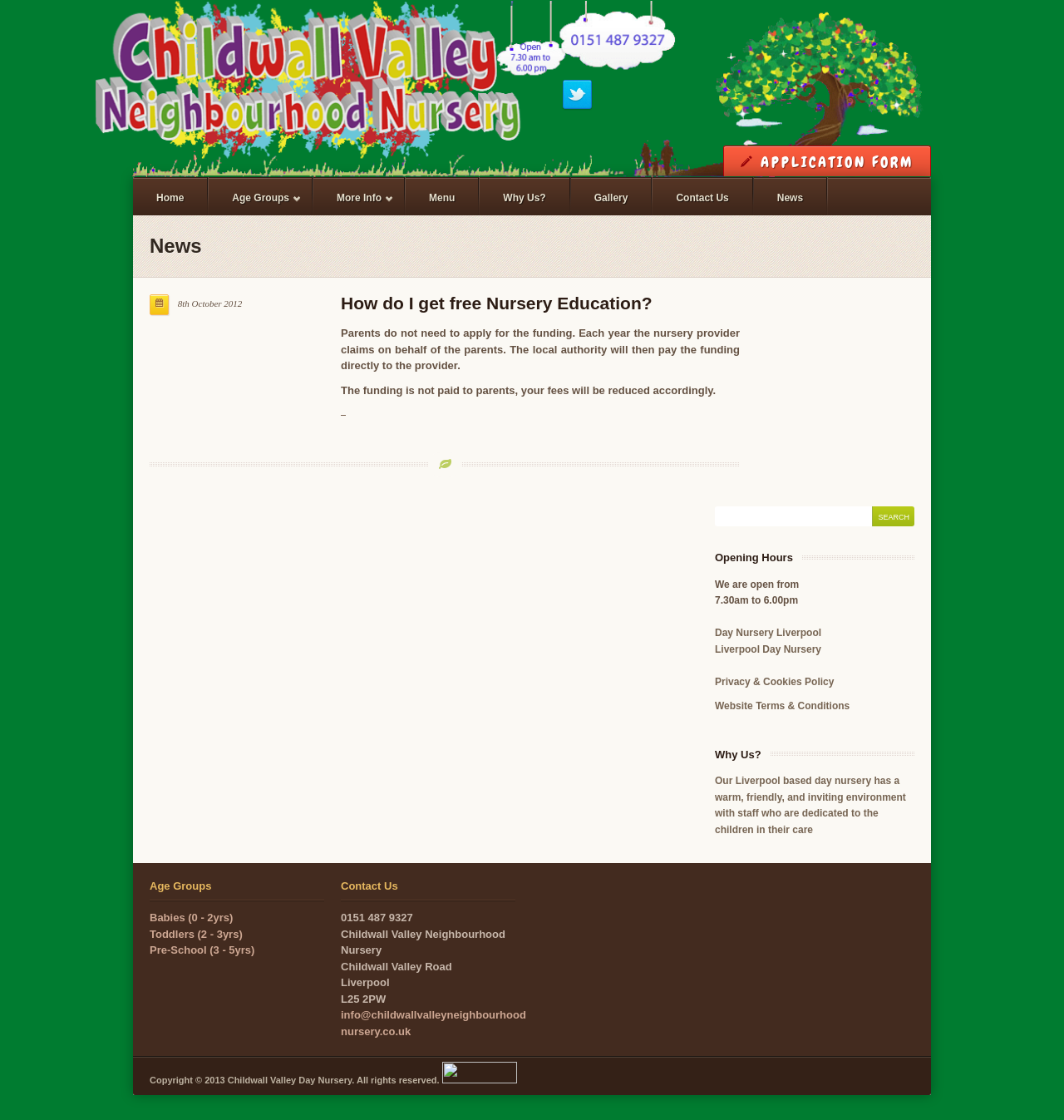Based on what you see in the screenshot, provide a thorough answer to this question: What are the opening hours of the nursery?

I found the answer by looking at the static text element with the text '7.30am to 6.00pm' which is located in the section with the heading 'Opening Hours'.